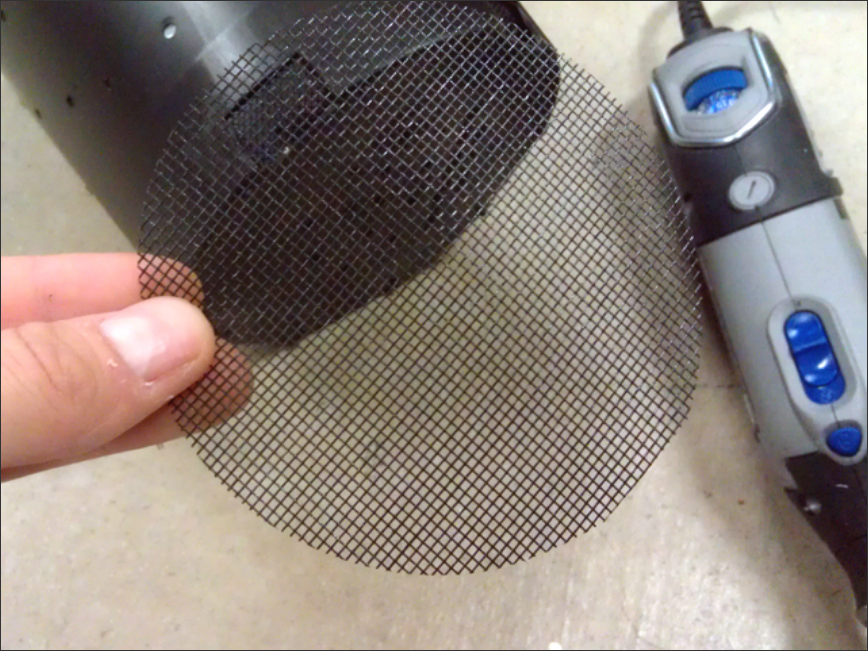What is the dark cylindrical container likely used for?
Carefully analyze the image and provide a thorough answer to the question.

The dark cylindrical container visible in the background of the image is likely used as a planting pot or hydroponic setup, which is a common container used in gardening and plant cultivation.